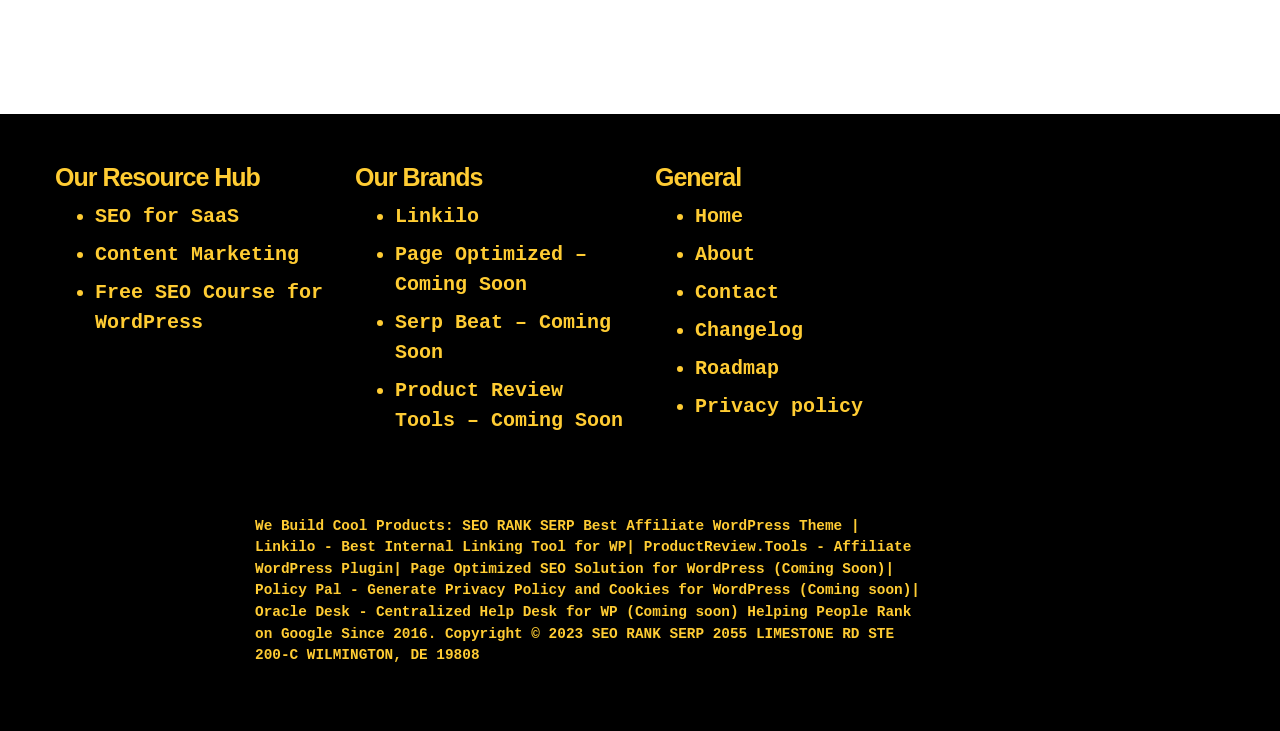Please identify the bounding box coordinates of the element's region that I should click in order to complete the following instruction: "Click on 'SEO for SaaS'". The bounding box coordinates consist of four float numbers between 0 and 1, i.e., [left, top, right, bottom].

[0.074, 0.28, 0.187, 0.311]